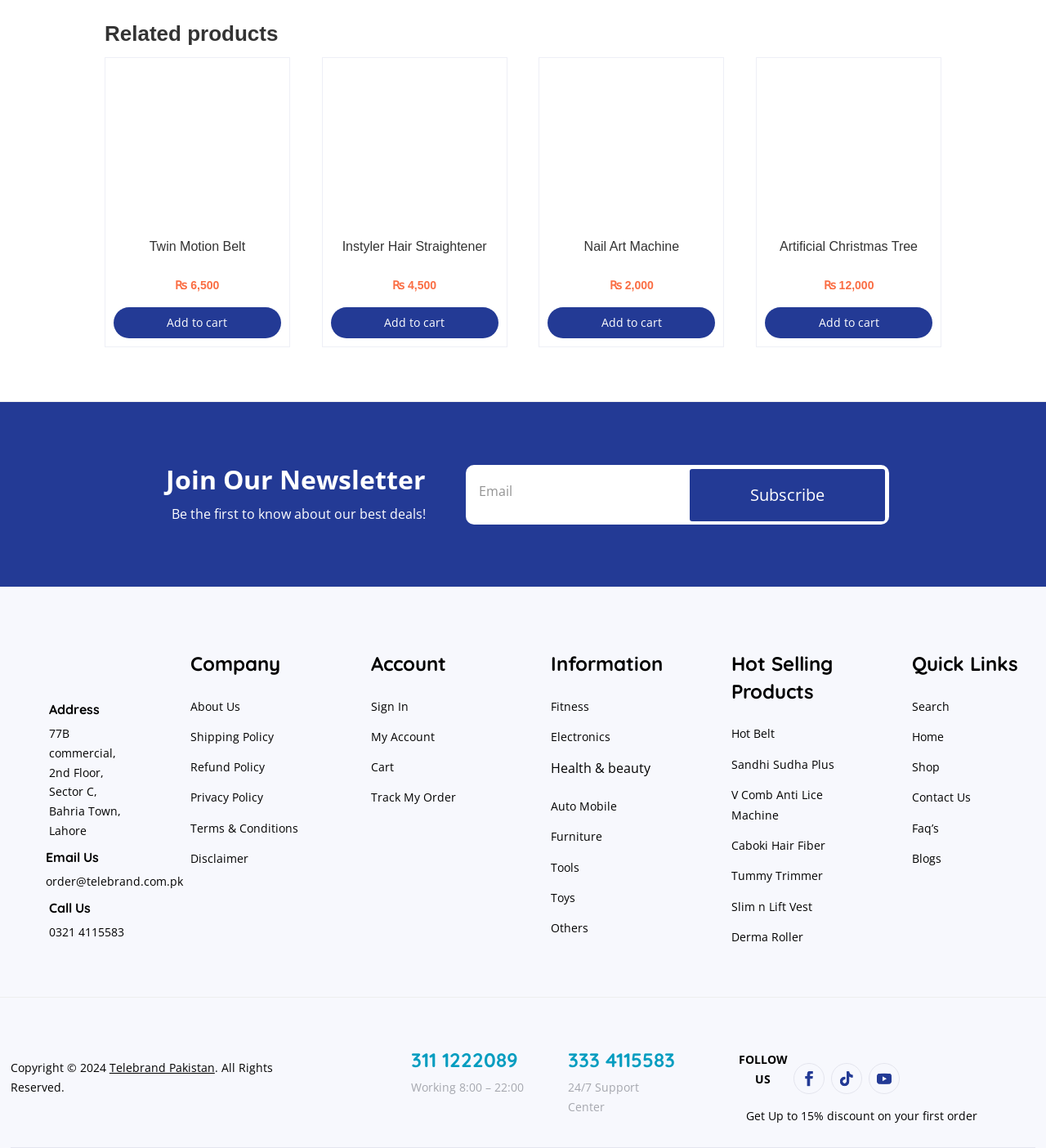Locate the bounding box coordinates of the element I should click to achieve the following instruction: "Contact us via email".

[0.044, 0.761, 0.175, 0.774]